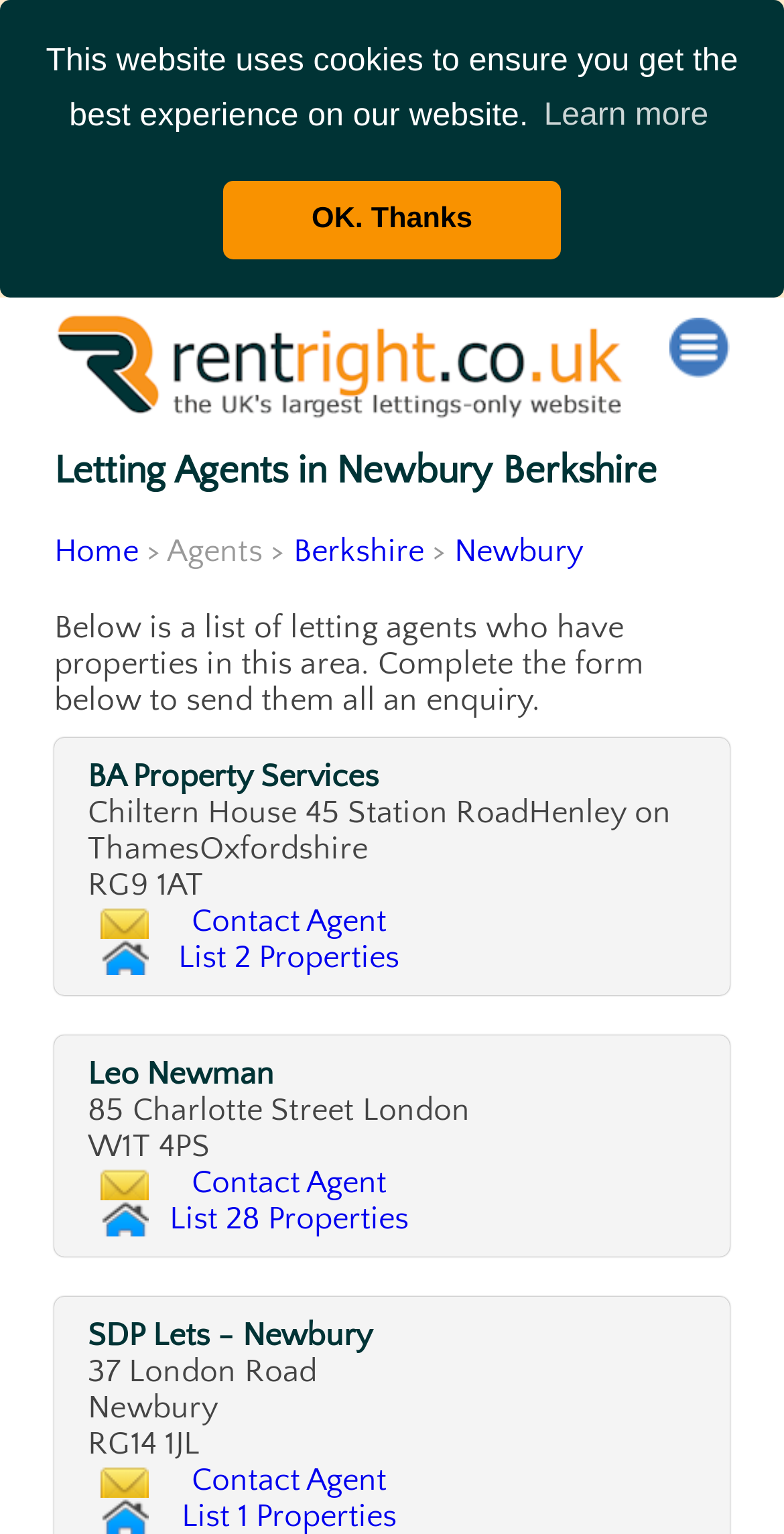Pinpoint the bounding box coordinates of the element you need to click to execute the following instruction: "Click the 'OK. Thanks' button". The bounding box should be represented by four float numbers between 0 and 1, in the format [left, top, right, bottom].

[0.286, 0.117, 0.714, 0.169]